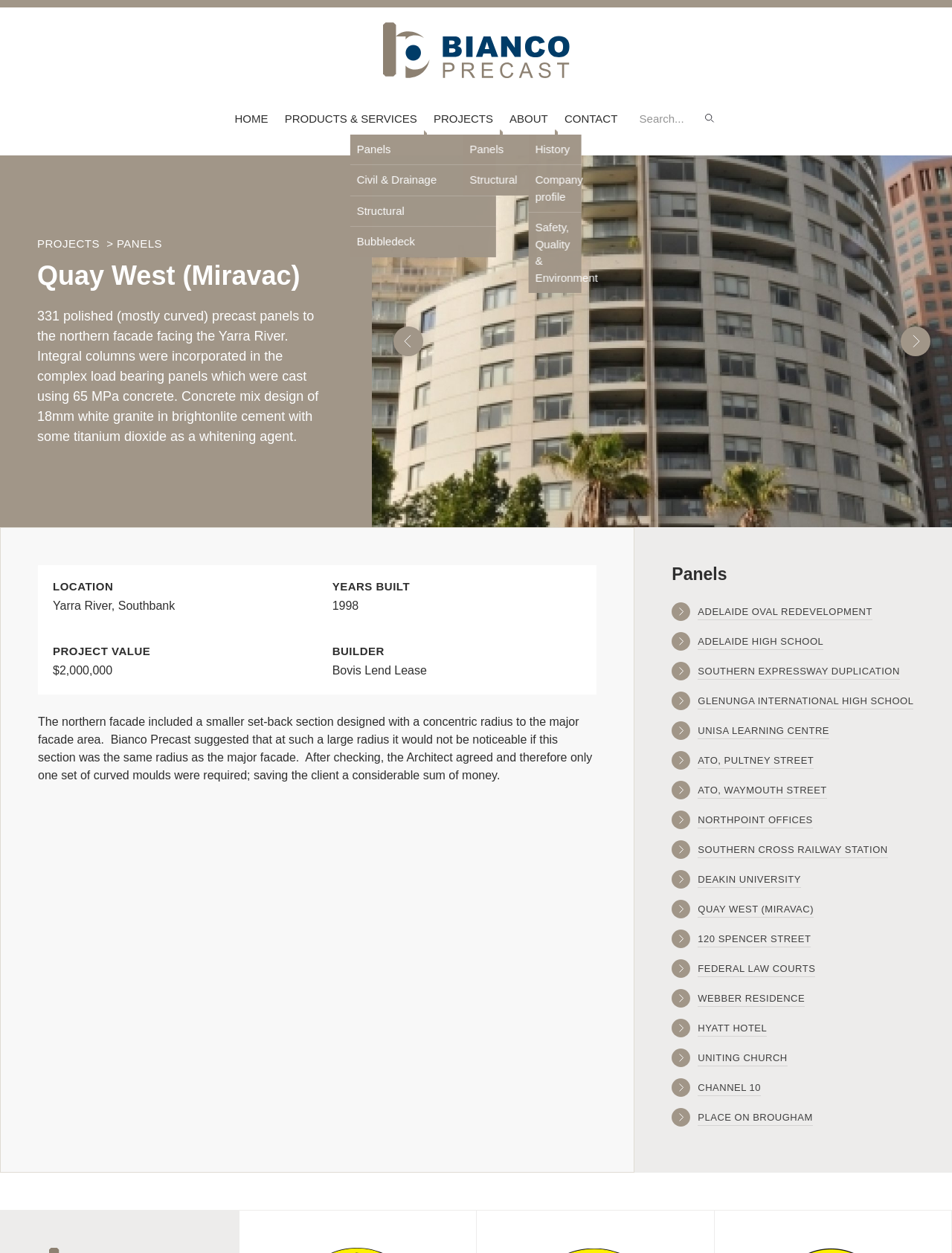Please analyze the image and provide a thorough answer to the question:
How many polished precast panels were used in the northern facade?

I found this answer by looking at the description '331 polished (mostly curved) precast panels to the northern facade facing the Yarra River.' which suggests that 331 polished precast panels were used in the northern facade.